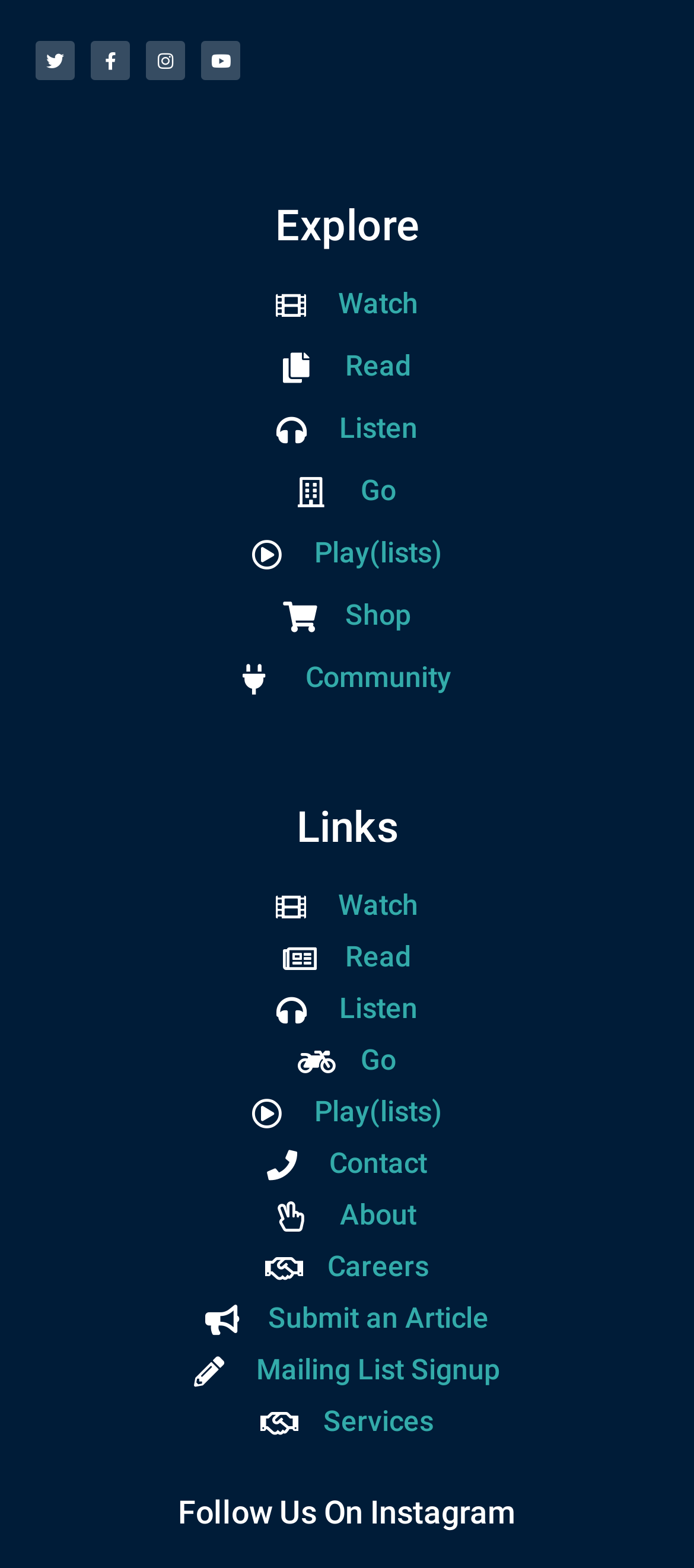Please identify the bounding box coordinates of the clickable area that will allow you to execute the instruction: "Watch videos".

[0.051, 0.181, 0.949, 0.208]